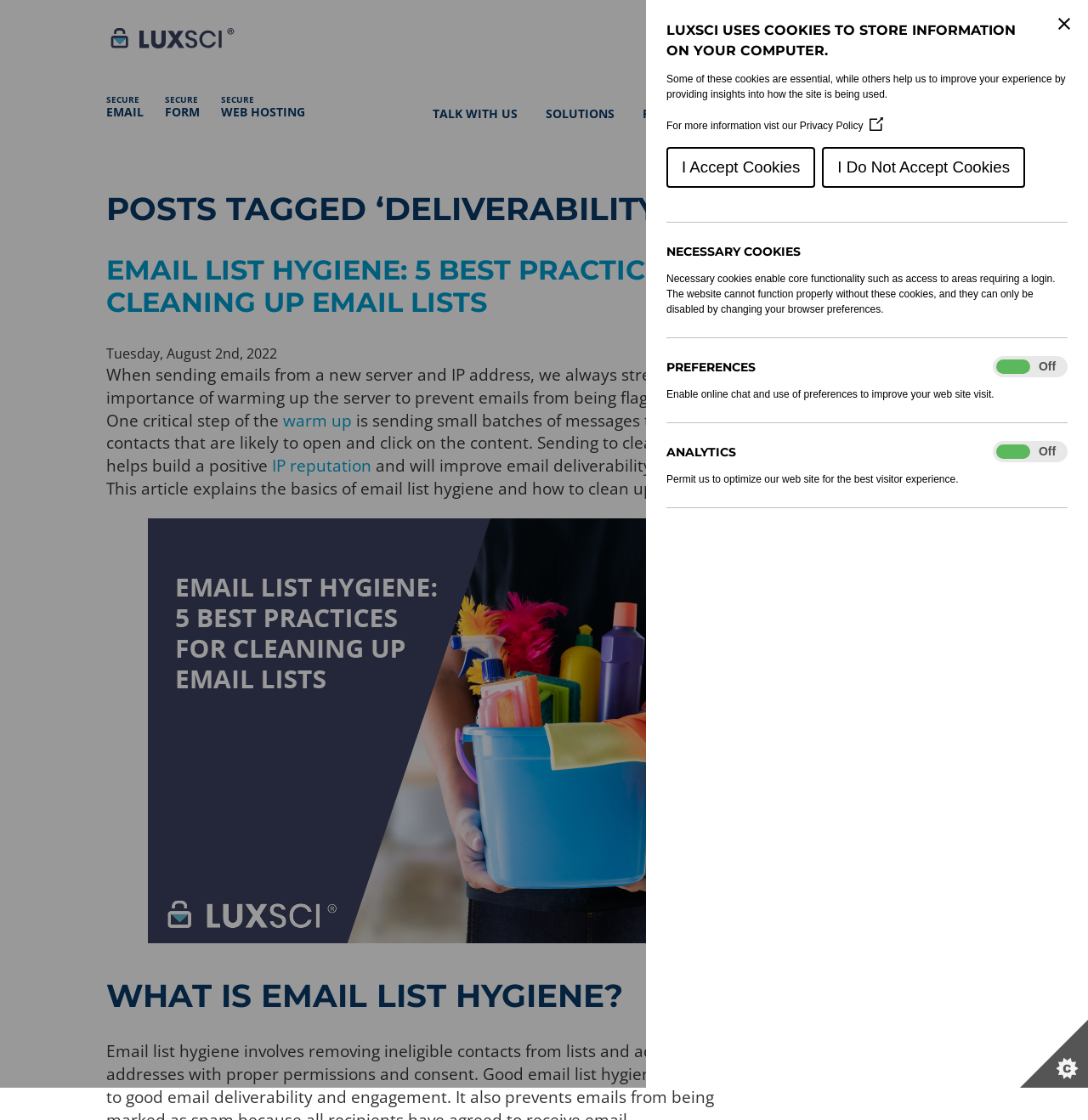Create a detailed narrative describing the layout and content of the webpage.

The webpage is about LuxSci's deliverability archives. At the top, there is a dialog box with a heading "LUXSCI USES COOKIES TO STORE INFORMATION ON YOUR COMPUTER" and a button to close it. Below the dialog box, there is a button to set cookie preferences.

On the left side of the page, there are several links, including "SECURE EMAIL", "SECURE FORM", "SECURE WEB HOSTING", and "TALK WITH US". These links are arranged vertically, with some space between them.

In the main content area, there is a heading "POSTS TAGGED ‘DELIVERABILITY’" followed by a list of articles. The first article is titled "EMAIL LIST HYGIENE: 5 BEST PRACTICES FOR CLEANING UP EMAIL LISTS" and has a brief summary. Below the summary, there is a link to read more about email list hygiene.

On the right side of the page, there are several sections, including "SEARCH THE BLOG", "FOLLOW THE BLOG", and "CATEGORIES". The "SEARCH THE BLOG" section has a search box and a button to search. The "FOLLOW THE BLOG" section has links to social media platforms, including Twitter, Facebook, and LinkedIn. The "CATEGORIES" section has a list of categories, including "Popular Posts", "HIPAA", and "Email Marketing", each with a bullet point and a link.

At the bottom of the page, there are some additional links and a button to login. Overall, the page has a clean and organized layout, with clear headings and concise text.